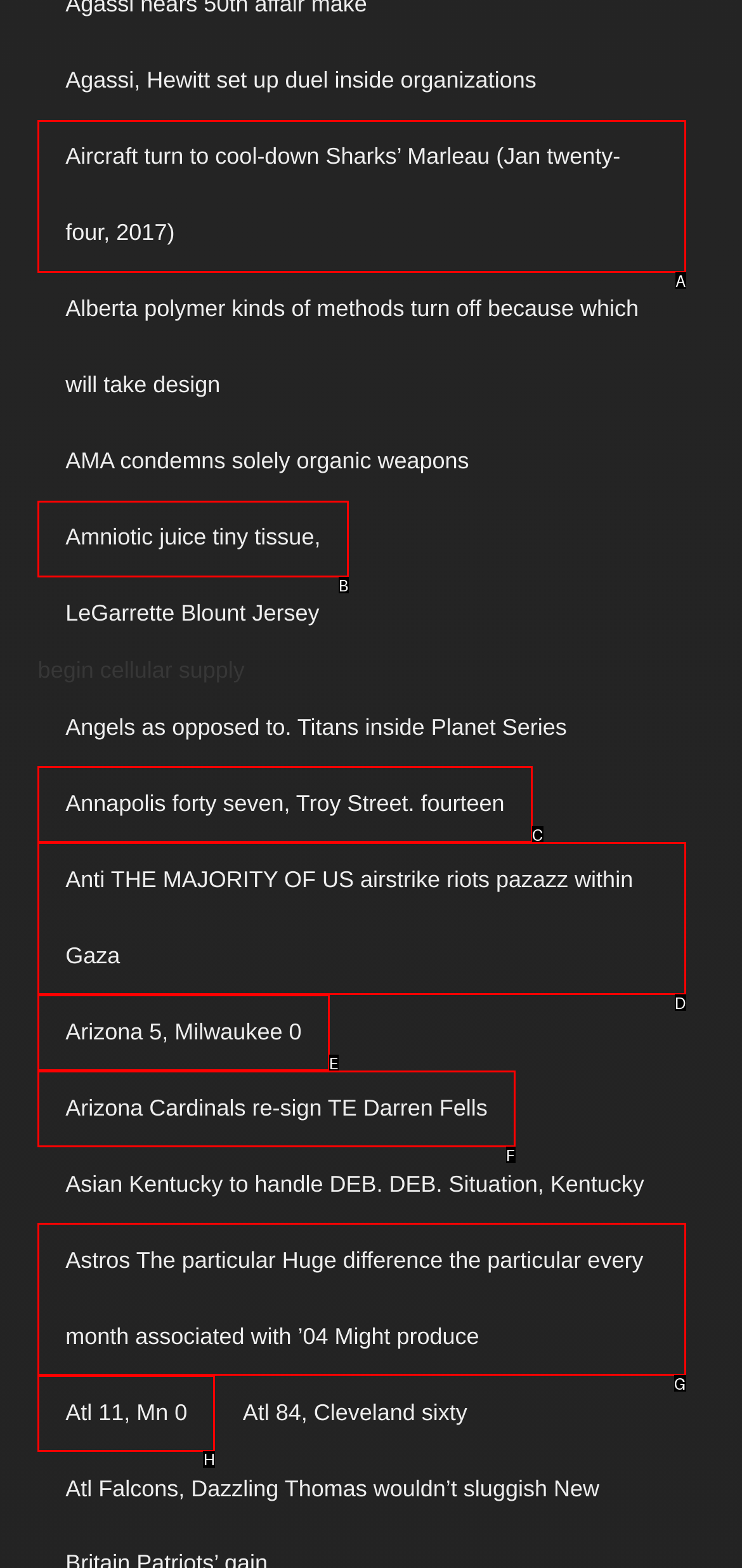Identify the UI element that corresponds to this description: Amniotic juice tiny tissue,
Respond with the letter of the correct option.

B